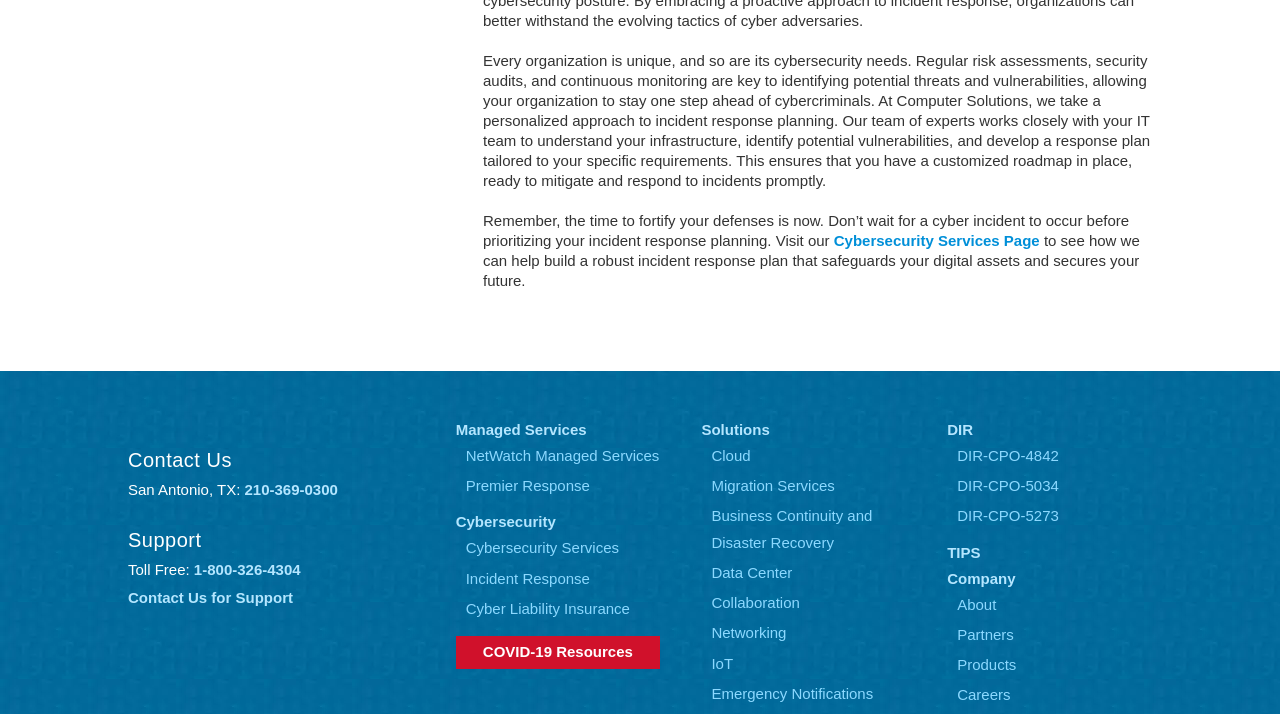Give a one-word or one-phrase response to the question: 
What is the main focus of Computer Solutions?

Cybersecurity